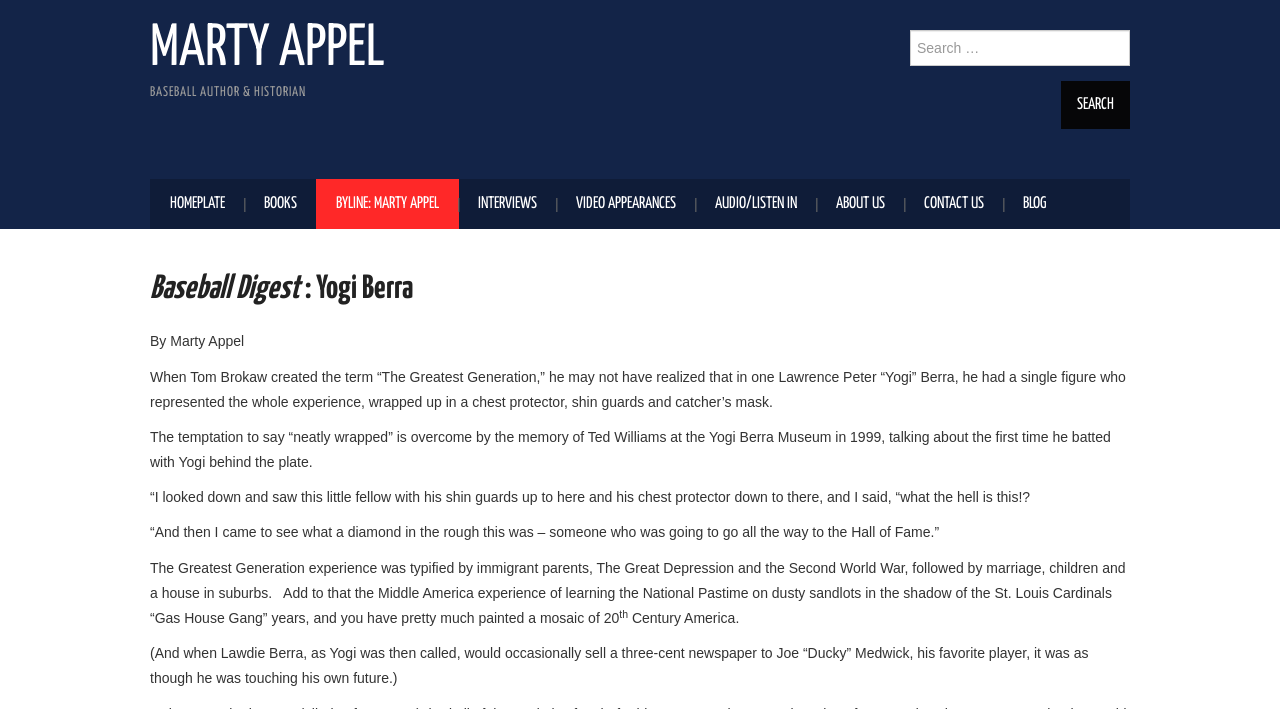Answer the following inquiry with a single word or phrase:
What is the name of the baseball team mentioned in the article?

St. Louis Cardinals